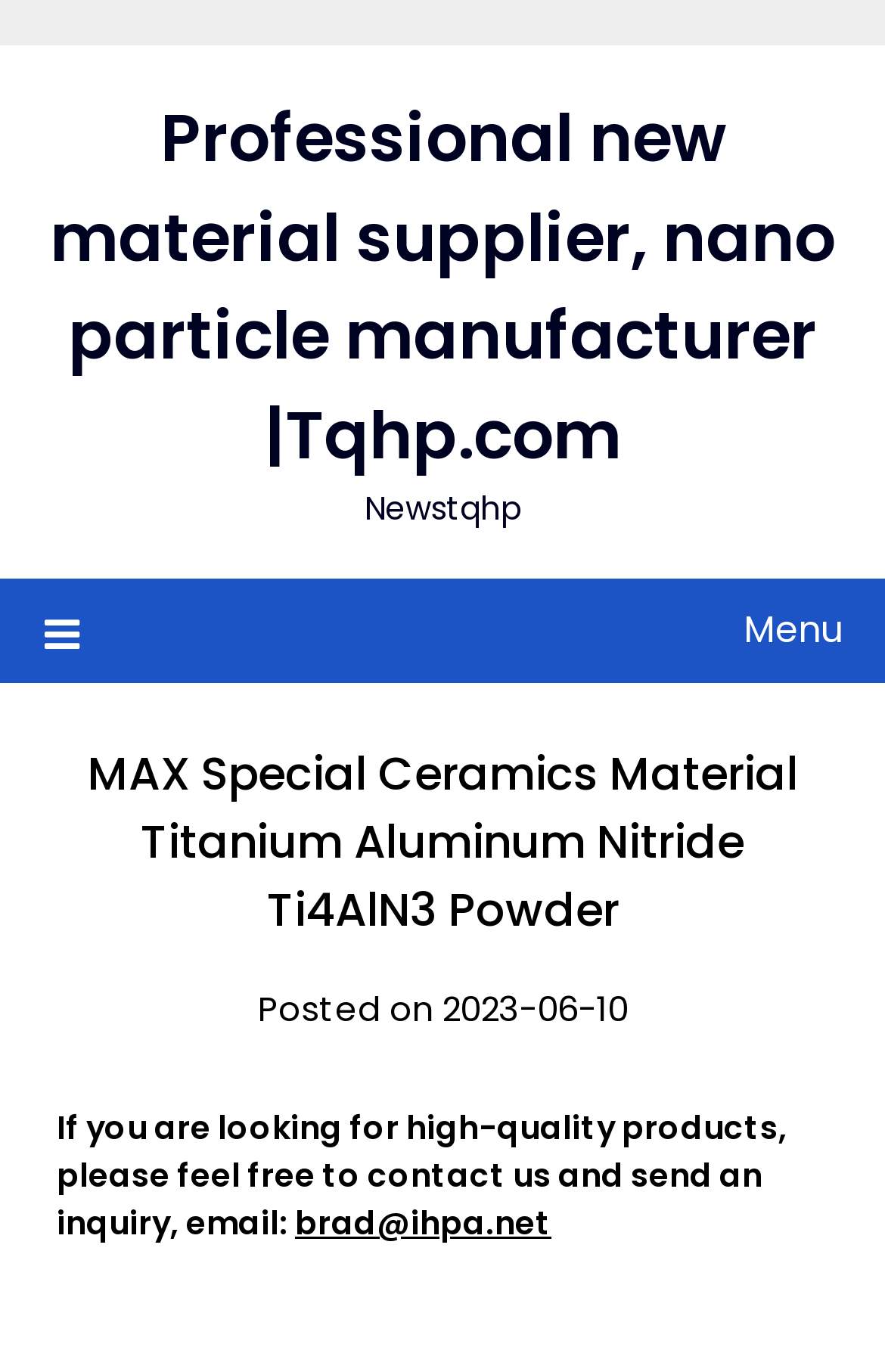When was the product posted? Analyze the screenshot and reply with just one word or a short phrase.

2023-06-10